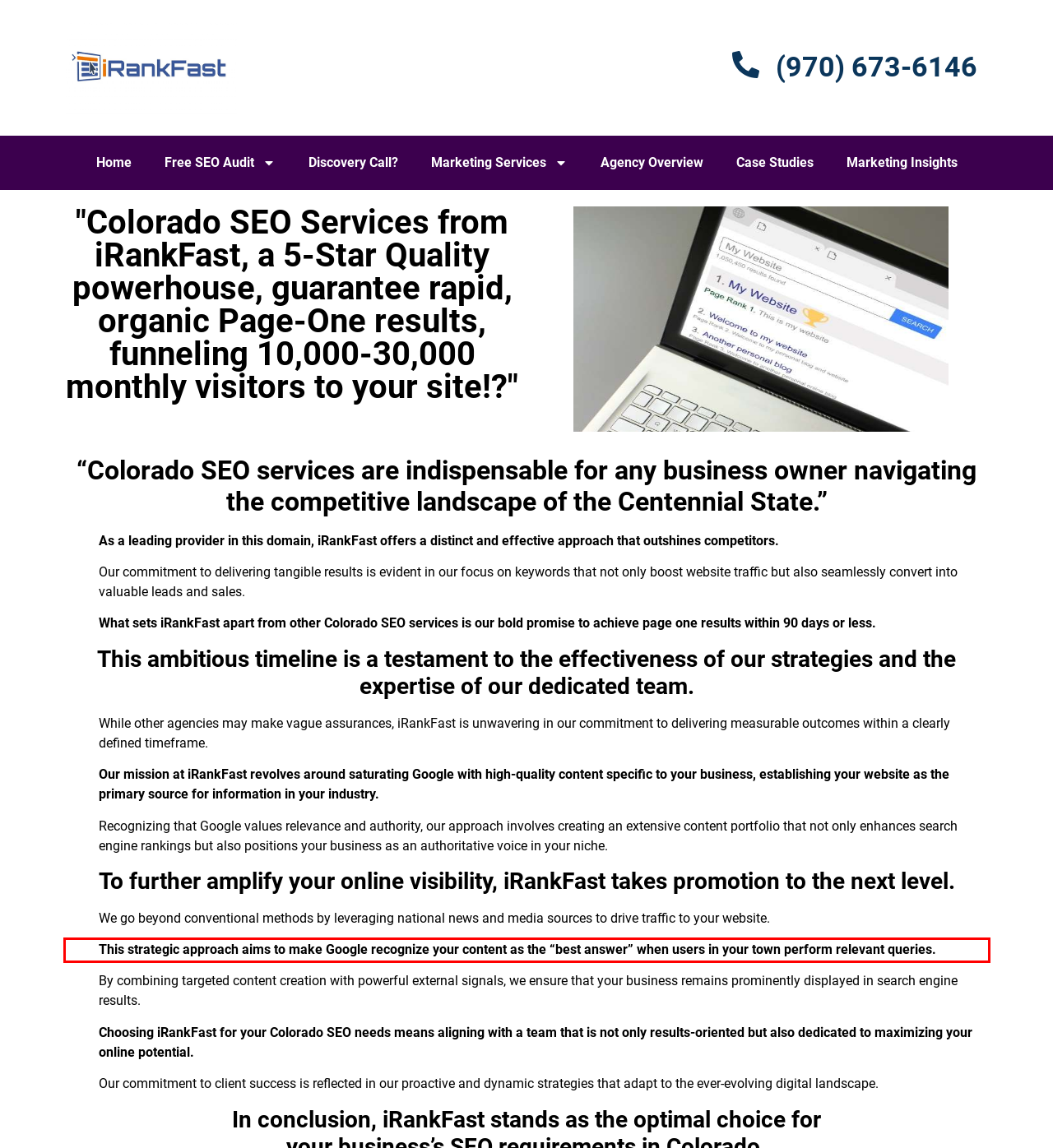Please analyze the screenshot of a webpage and extract the text content within the red bounding box using OCR.

This strategic approach aims to make Google recognize your content as the “best answer” when users in your town perform relevant queries.